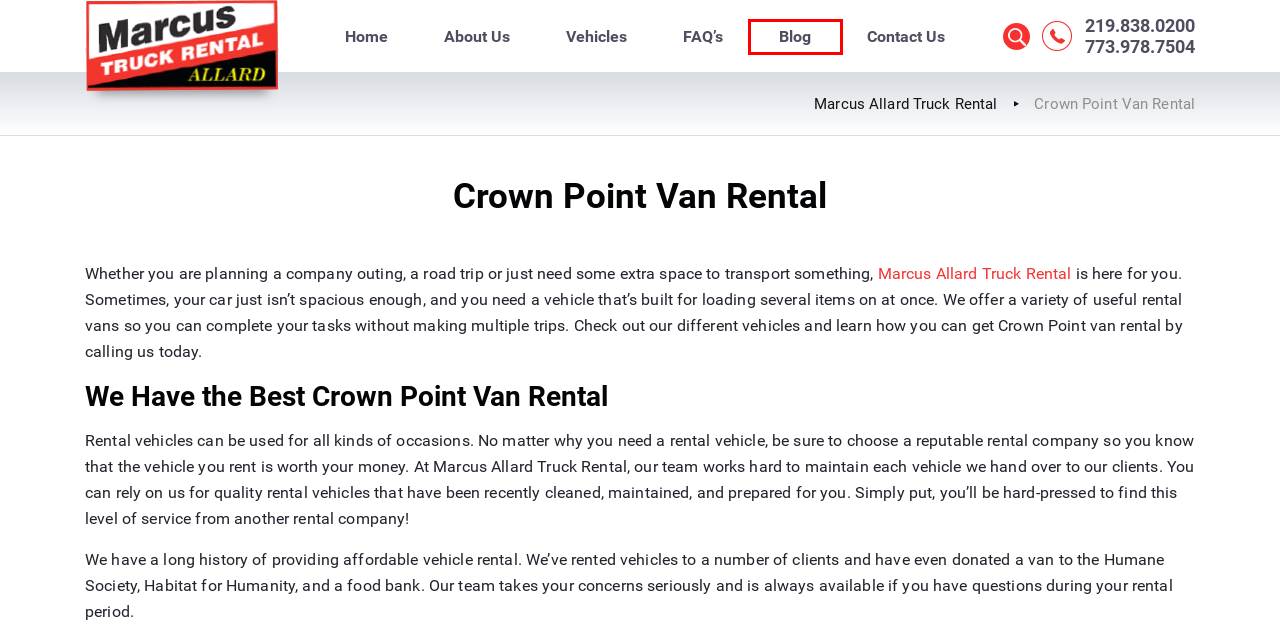You have a screenshot of a webpage with a red rectangle bounding box. Identify the best webpage description that corresponds to the new webpage after clicking the element within the red bounding box. Here are the candidates:
A. Marcus Allard Truck Rental | Van Rental Gary | Munster Truck Rental
B. Marcus Allard Truck Rental | 12 Passenger Van Rental Schererville | Highland Rental Van
C. Marcus Allard Truck Rental | Gary Passenger Van Rental | Merrillville 15 Passenger Van Rental
D. Marcus Allard Truck Rental | Hammond Truck Rental | Gary 15 Passenger Van Rental
E. Marcus Allard Truck Rental | Highland Van Rental | Munster Rental Trucks
F. Privacy Policy - Marcus Allard Truck Rental
G. Marcus Allard Truck Rental | Passenger Van Rental Schererville | Highland Passenger Van Rental
H. Marcus Allard Truck Rental | Van Rental Company Highland | 12 Passenger Van Rental Hammond

B